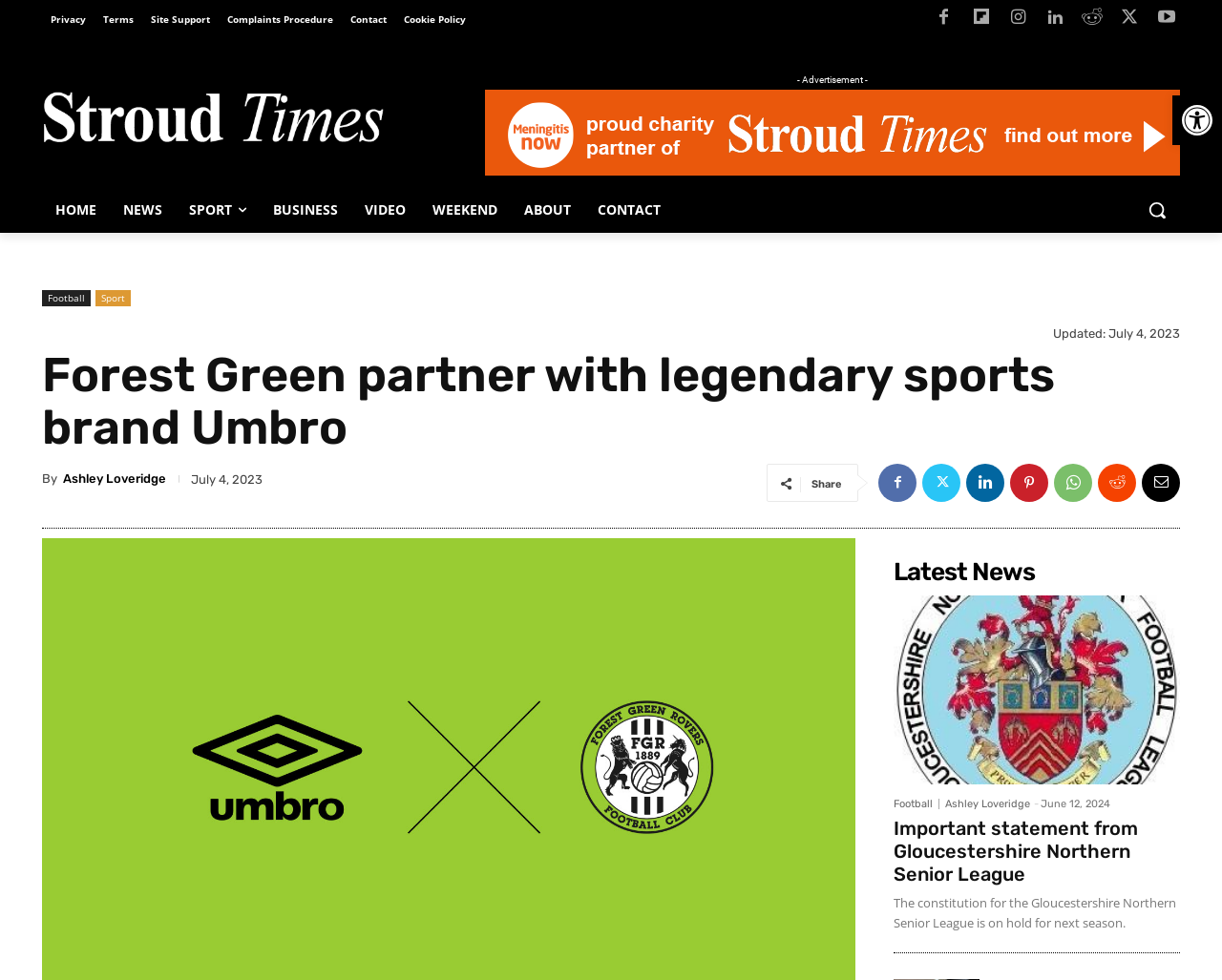Identify the bounding box for the UI element described as: "parent_node: - Advertisement -". The coordinates should be four float numbers between 0 and 1, i.e., [left, top, right, bottom].

[0.397, 0.092, 0.966, 0.179]